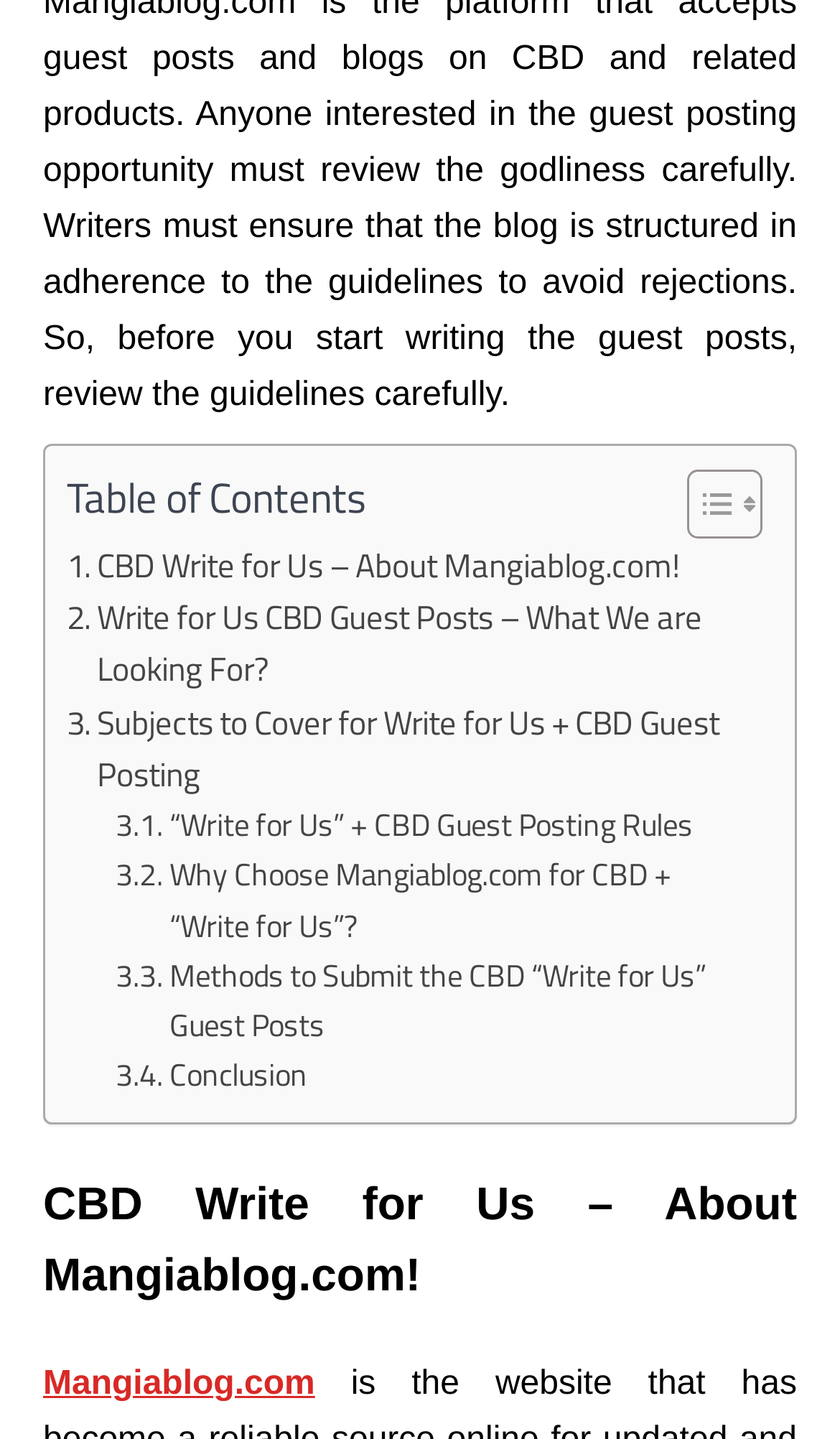What is the text of the first link?
Refer to the screenshot and respond with a concise word or phrase.

CBD Write for Us – About Mangiablog.com!